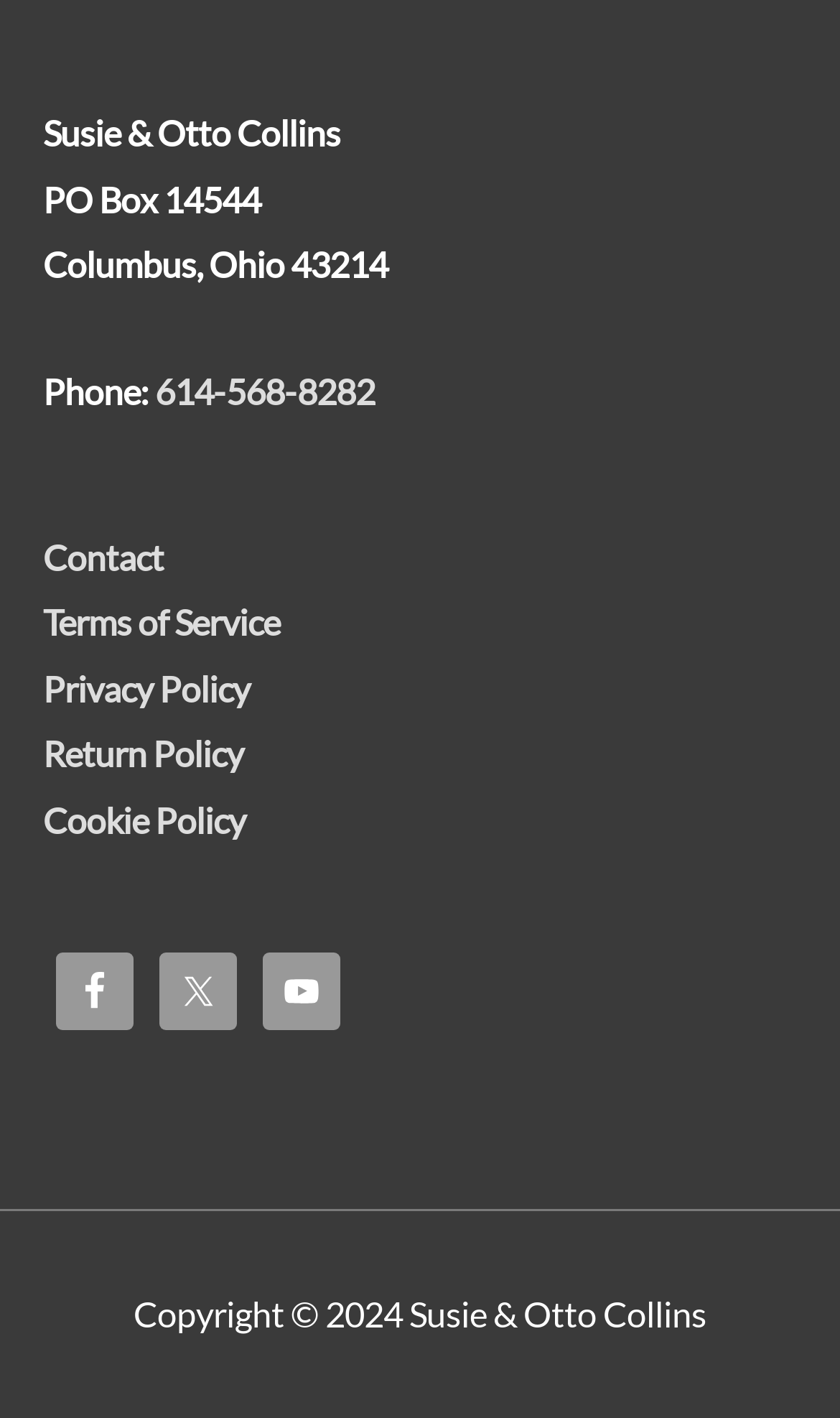Find and indicate the bounding box coordinates of the region you should select to follow the given instruction: "View terms of service".

[0.051, 0.425, 0.333, 0.453]